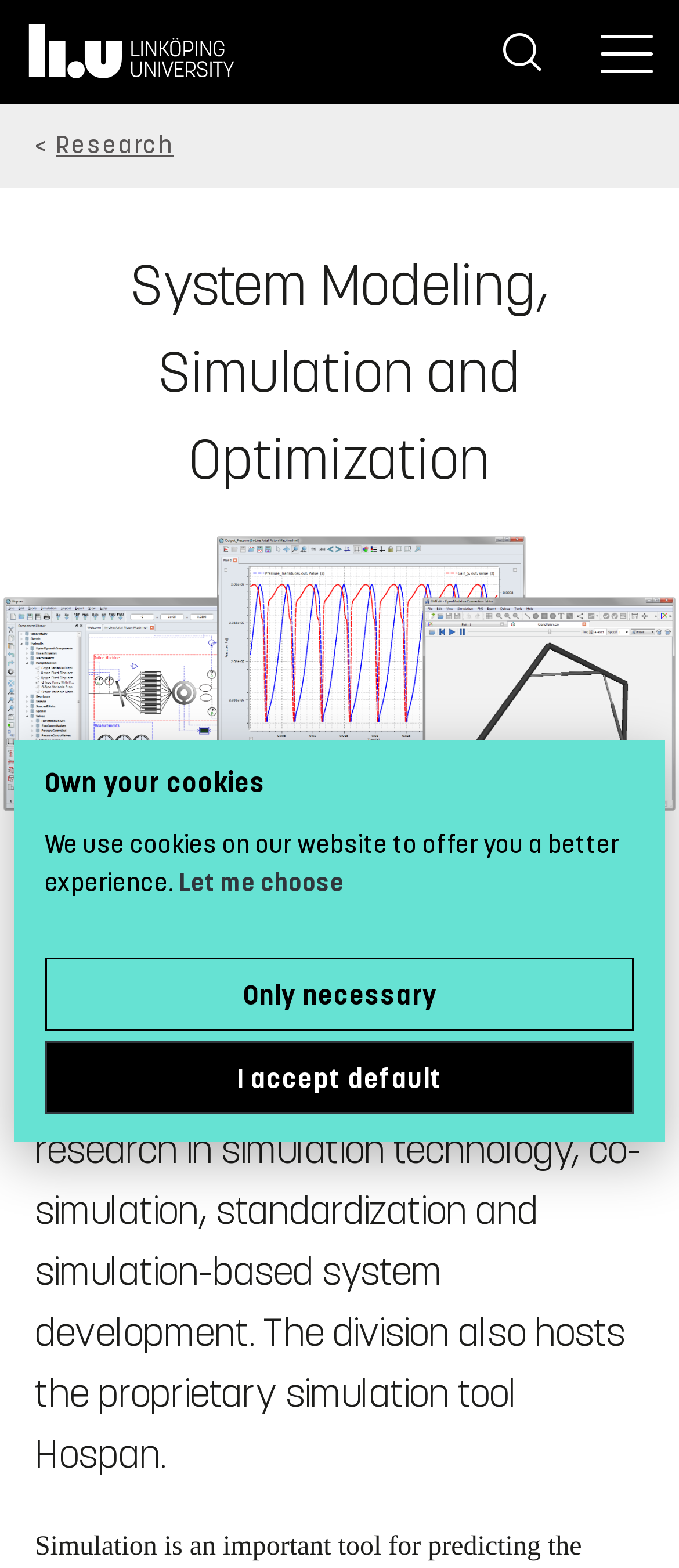What is the main theme of the webpage?
Refer to the image and give a detailed answer to the query.

The webpage's content, including the heading and text descriptions, suggests that the main theme is system modeling, simulation, and optimization, which is also reflected in the image and research focus mentioned on the webpage.